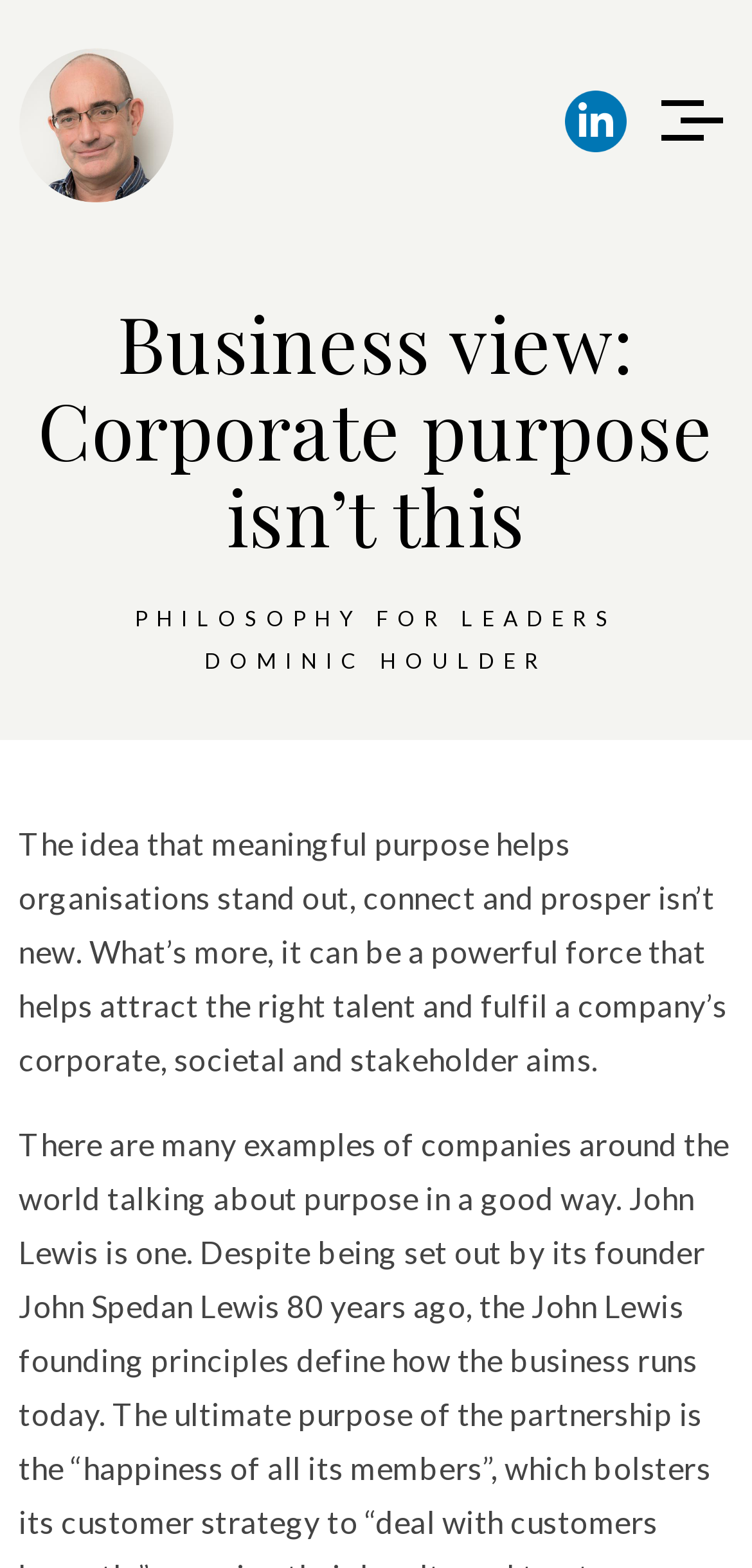What is the idea mentioned in the article?
Please provide a single word or phrase as your answer based on the screenshot.

Meaningful purpose